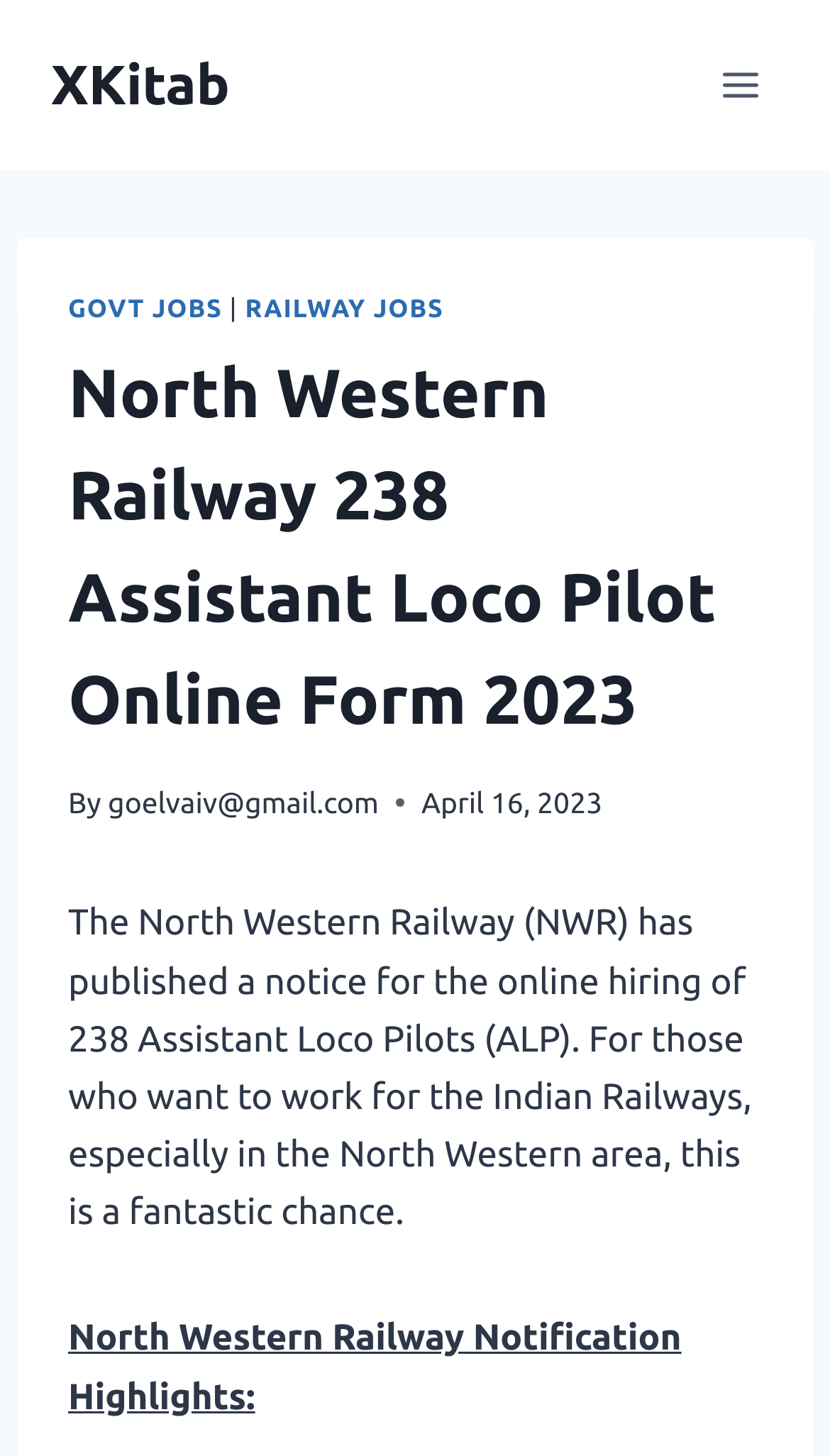Provide a one-word or one-phrase answer to the question:
What is the name of the railway?

North Western Railway